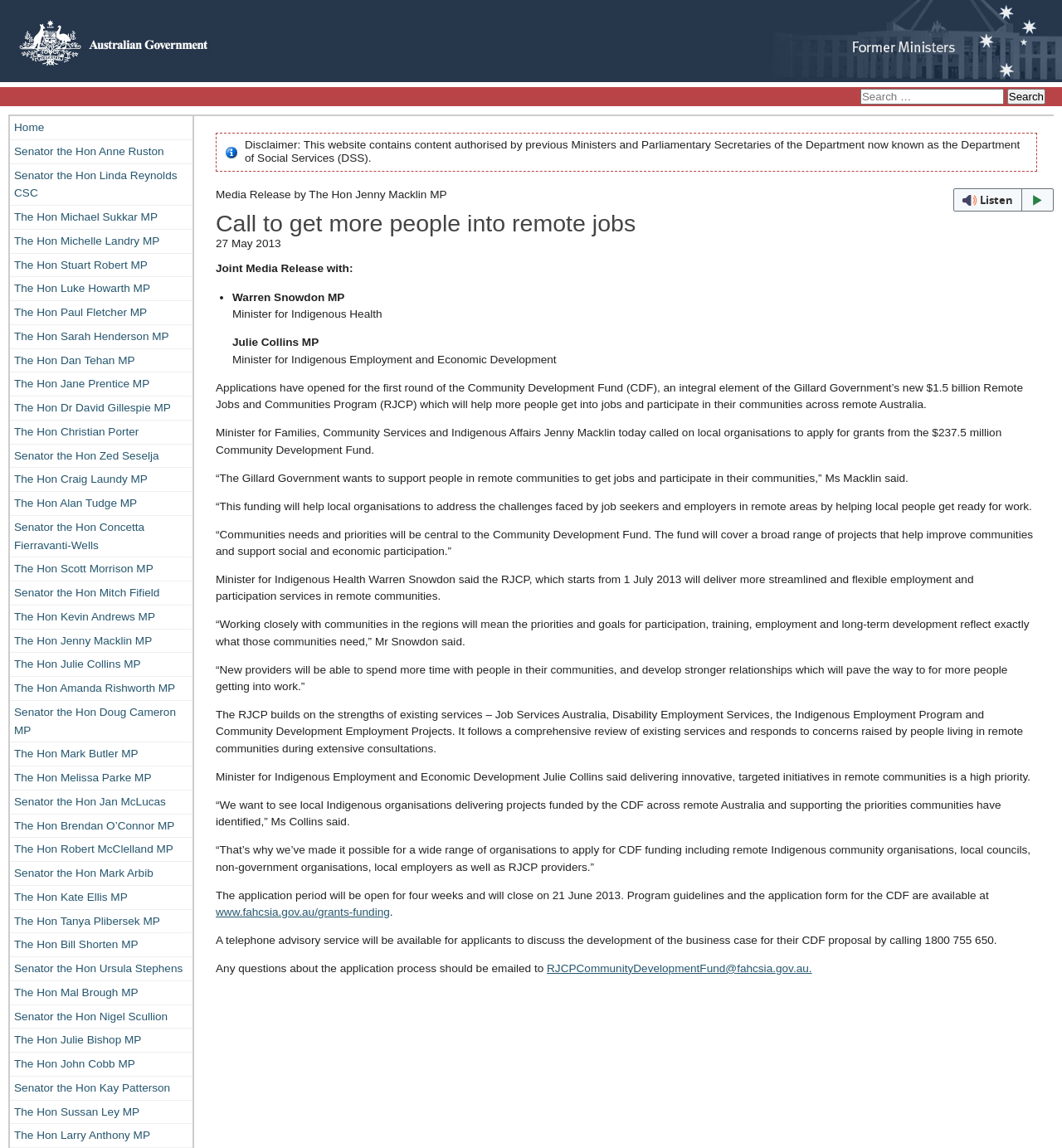Please respond to the question using a single word or phrase:
What is the name of the program that starts from 1 July 2013?

Remote Jobs and Communities Program